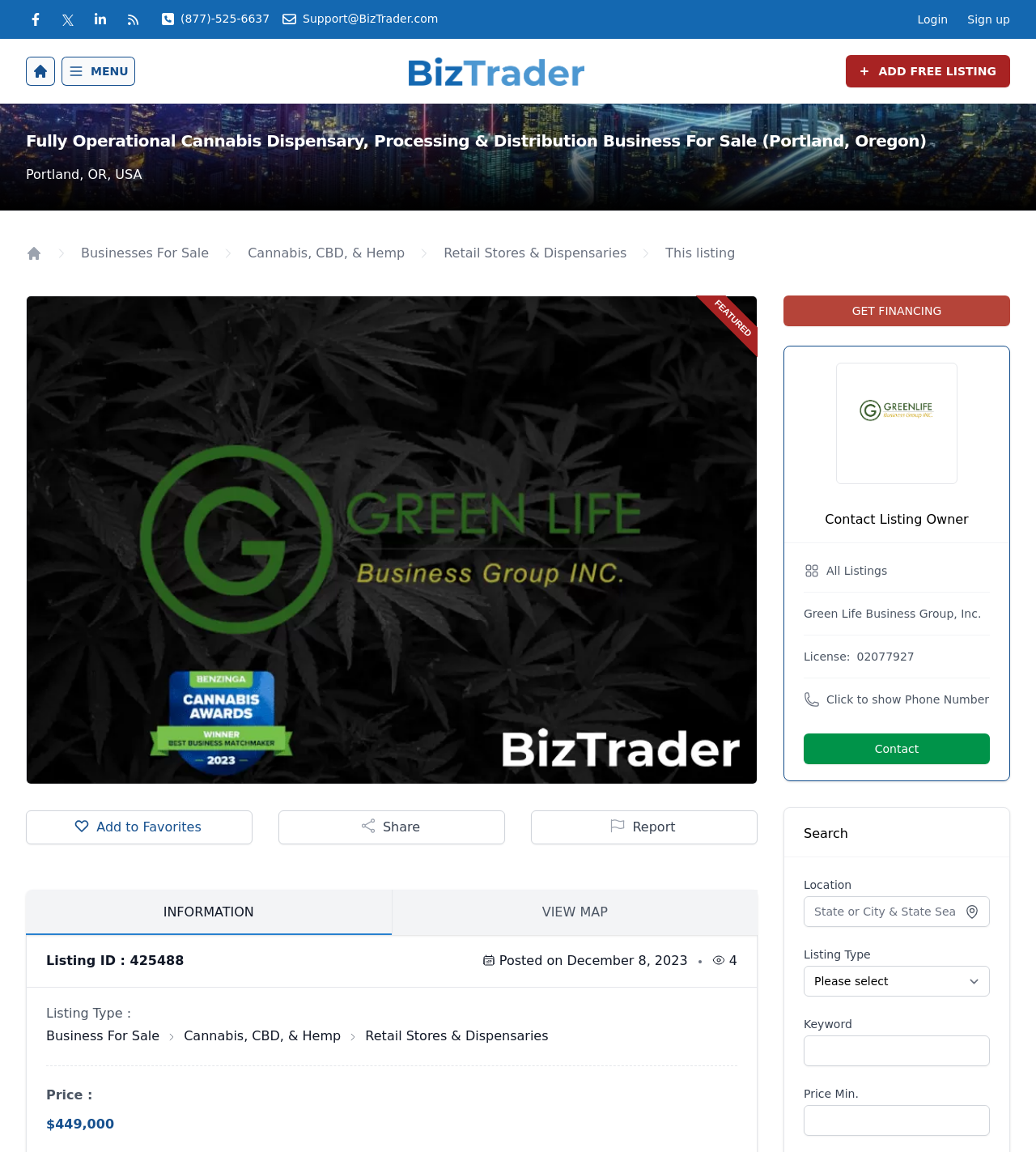What is the type of business for sale?
Refer to the image and respond with a one-word or short-phrase answer.

Cannabis Dispensary